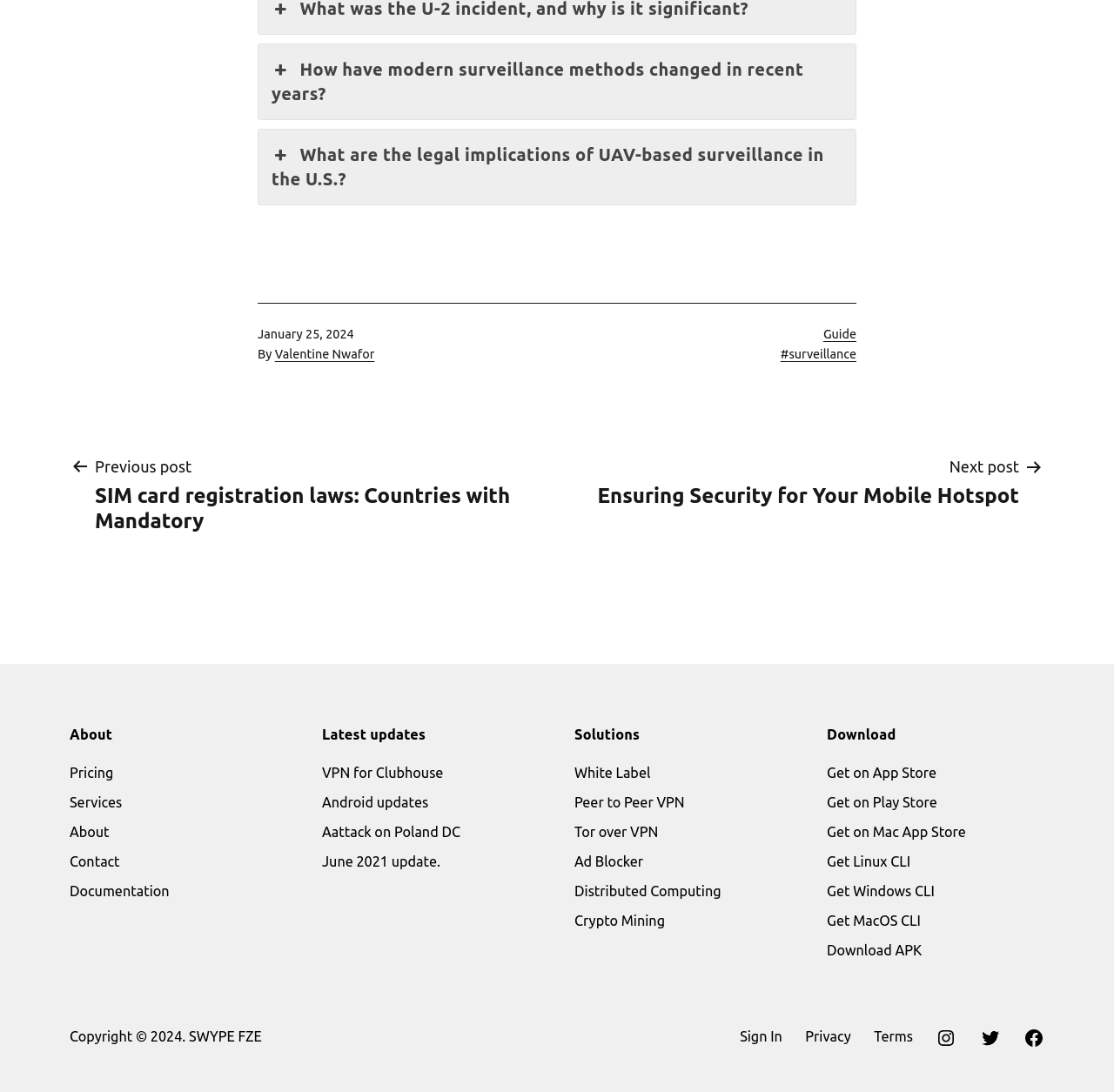From the element description Contact, predict the bounding box coordinates of the UI element. The coordinates must be specified in the format (top-left x, top-left y, bottom-right x, bottom-right y) and should be within the 0 to 1 range.

[0.062, 0.781, 0.108, 0.796]